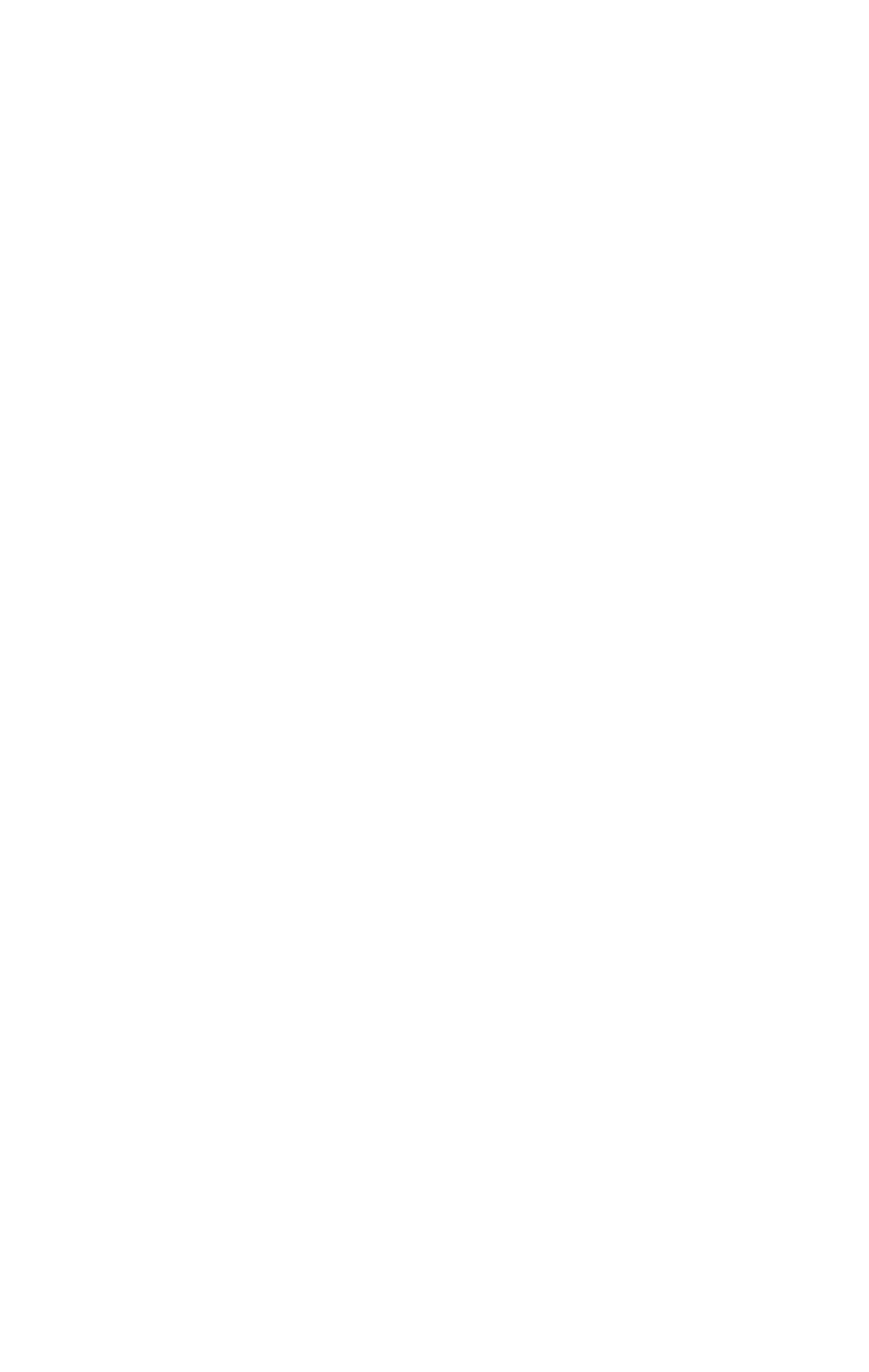Analyze the image and give a detailed response to the question:
How many library departments are listed?

I counted the number of links under the 'Libraries' heading, which are Crerar, D’Angelo Law, Eckhart, Mansueto, Regenstein, and Special Collections, totaling 6 library departments.